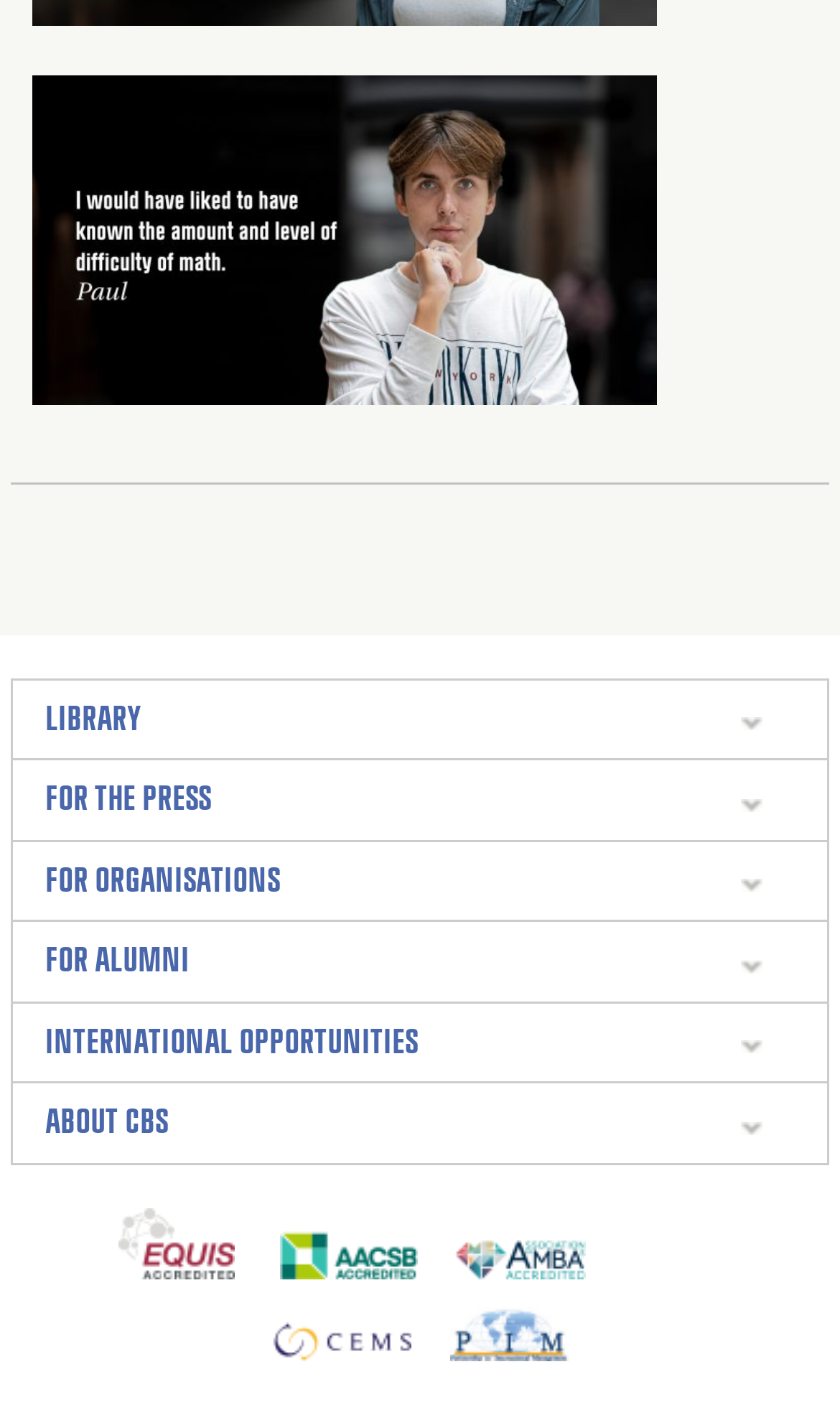Based on the element description: "For the press", identify the bounding box coordinates for this UI element. The coordinates must be four float numbers between 0 and 1, listed as [left, top, right, bottom].

[0.054, 0.548, 0.251, 0.57]